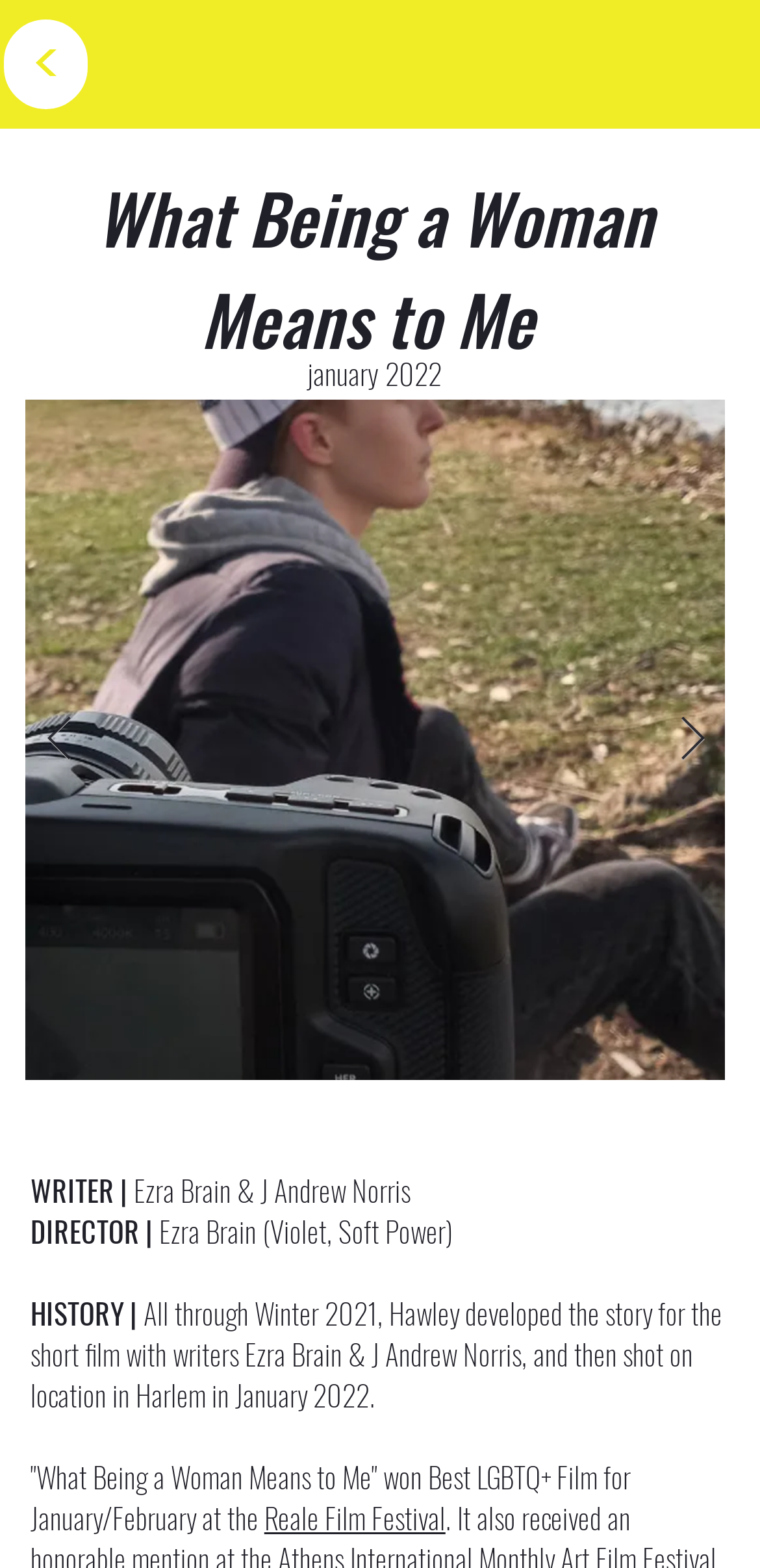Give a concise answer using only one word or phrase for this question:
What is the name of the festival where the short film won an award?

Reale Film Festival